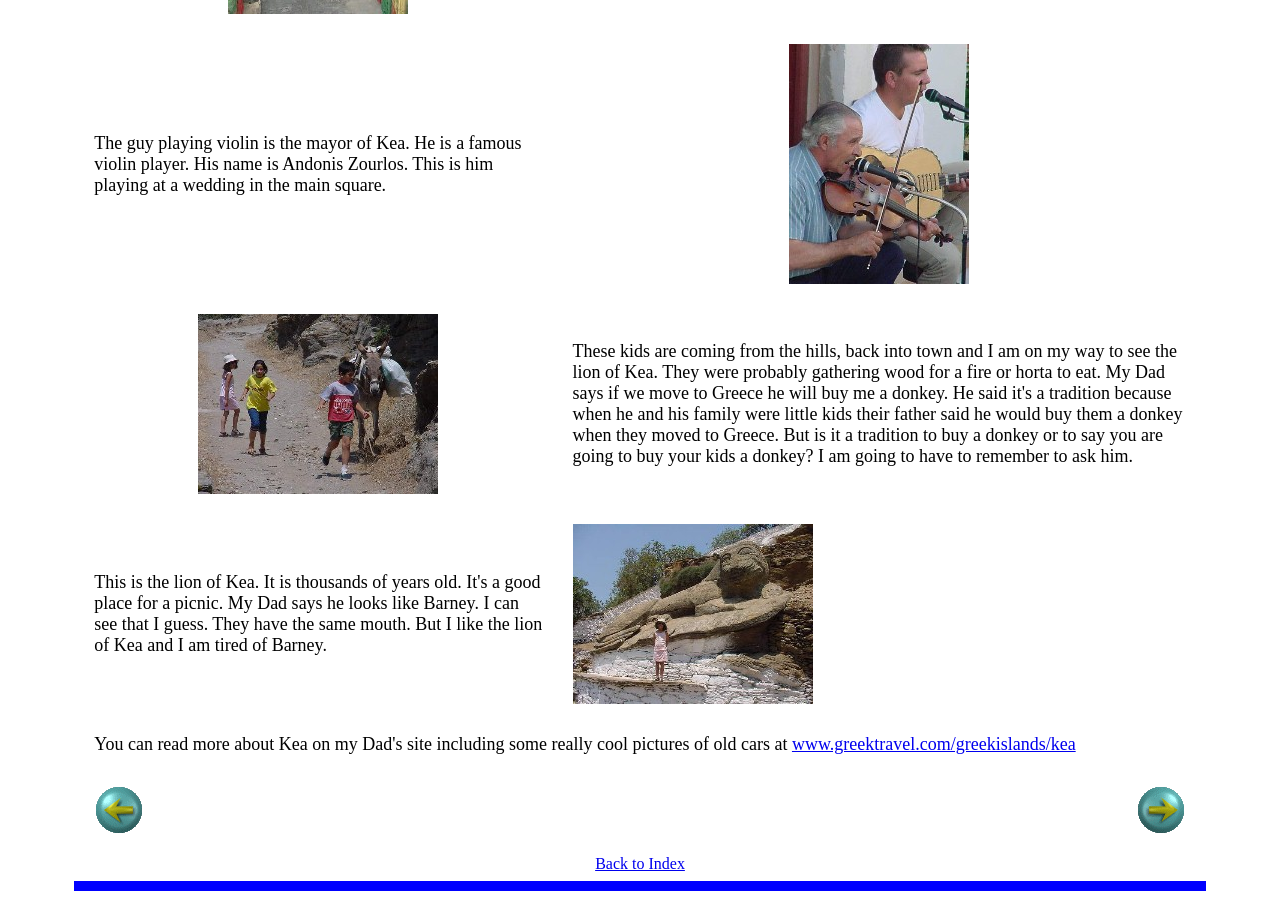What is the lion of Kea?
Please provide a comprehensive and detailed answer to the question.

The lion of Kea is thousands of years old, as mentioned in the text 'This is the lion of Kea. It is thousands of years old.'